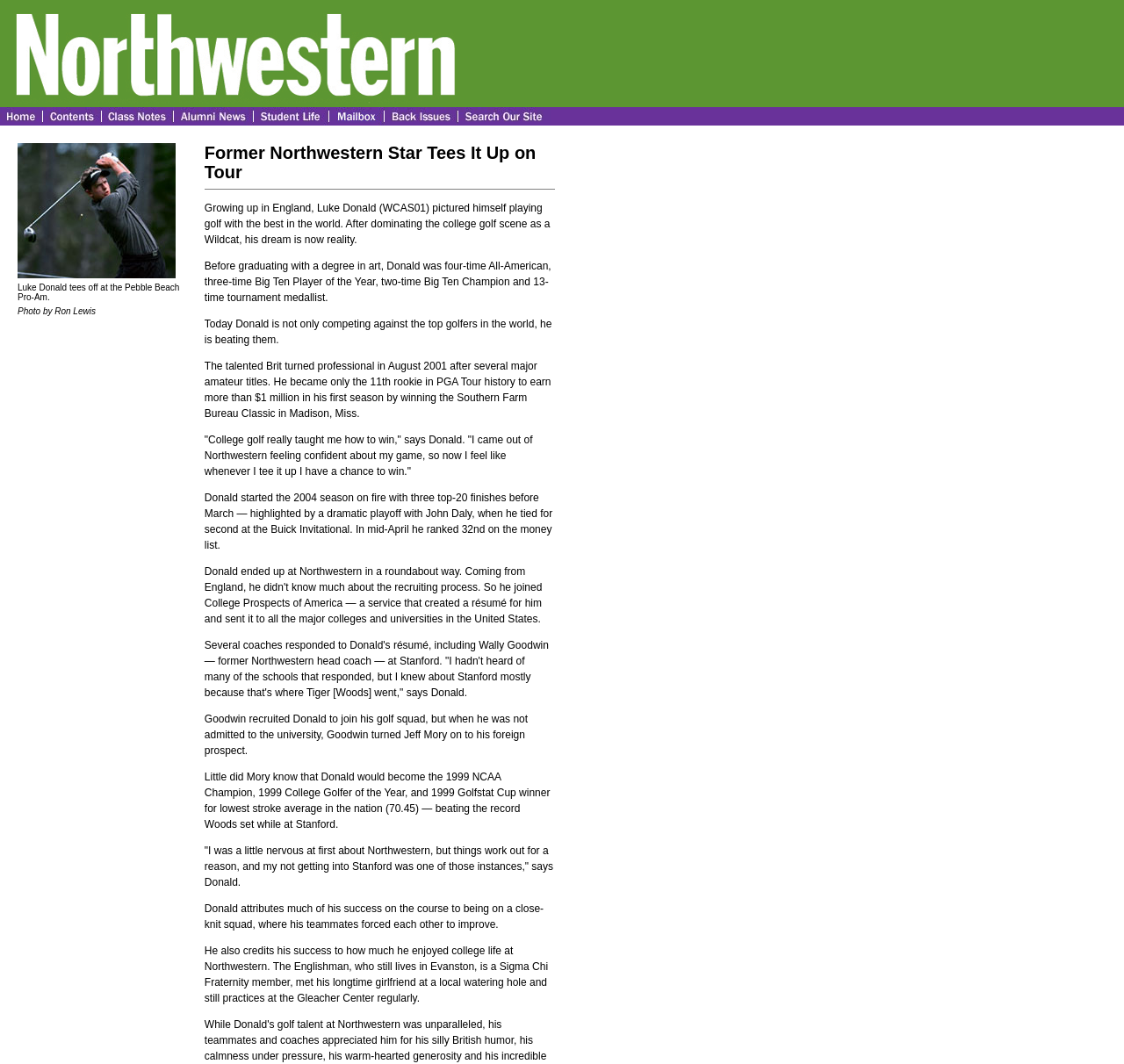What is the text of the heading?
Using the image as a reference, answer the question with a short word or phrase.

Former Northwestern Star Tees It Up on Tour